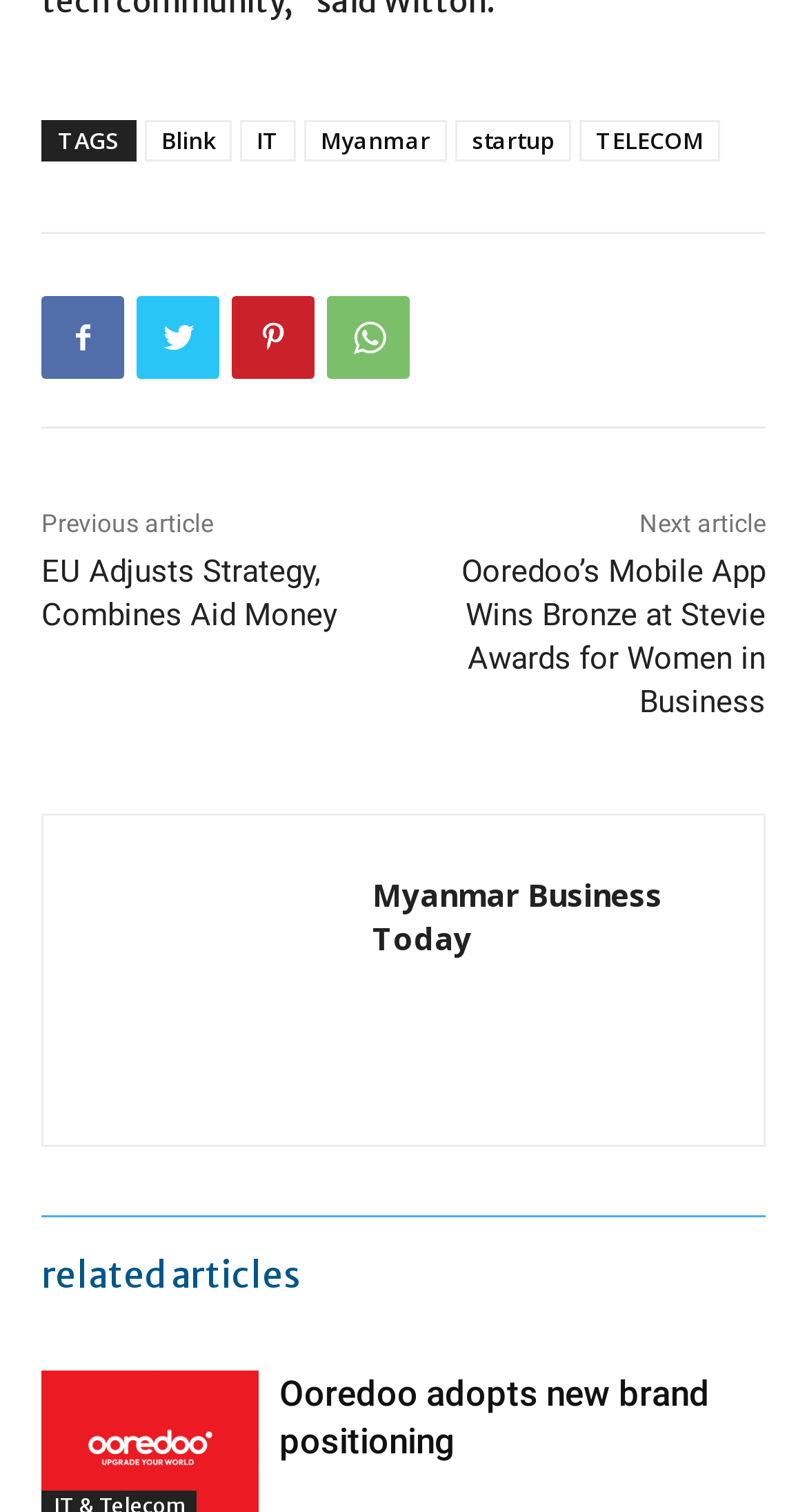What is the direction of the article 'Ooredoo adopts new brand positioning'?
Based on the image, provide your answer in one word or phrase.

Next article